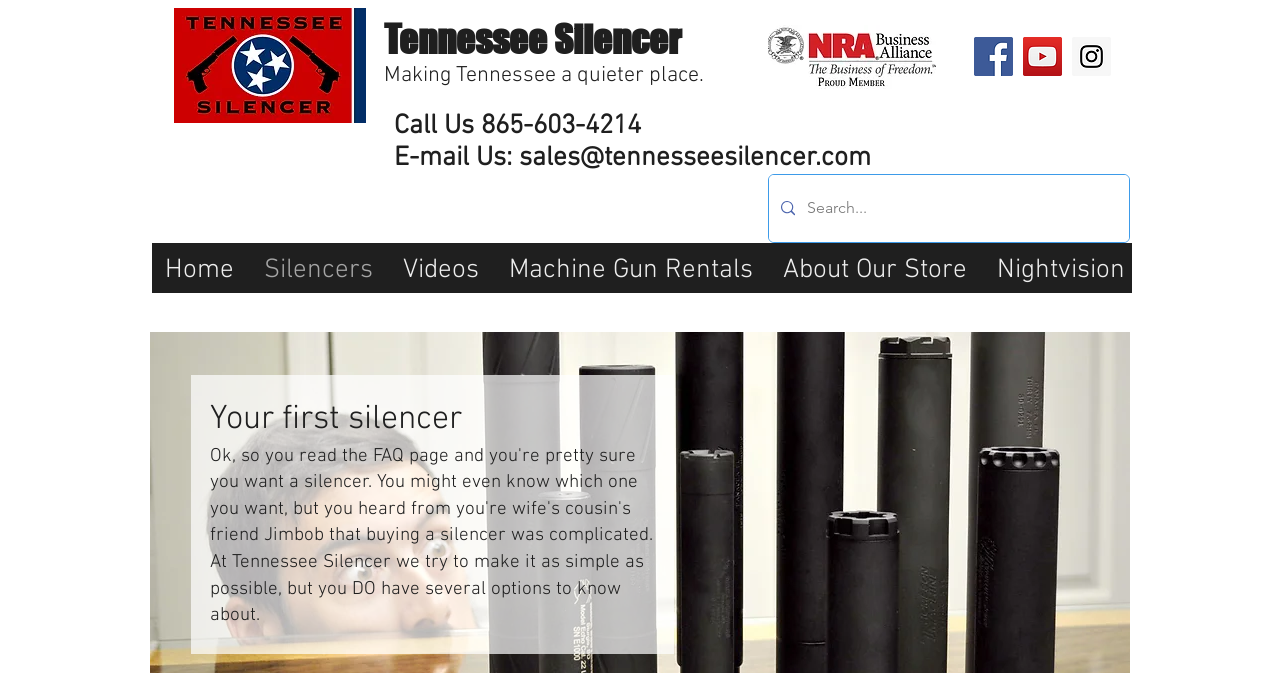Can you find the bounding box coordinates for the element to click on to achieve the instruction: "Click the Facebook Social Icon"?

[0.761, 0.055, 0.791, 0.113]